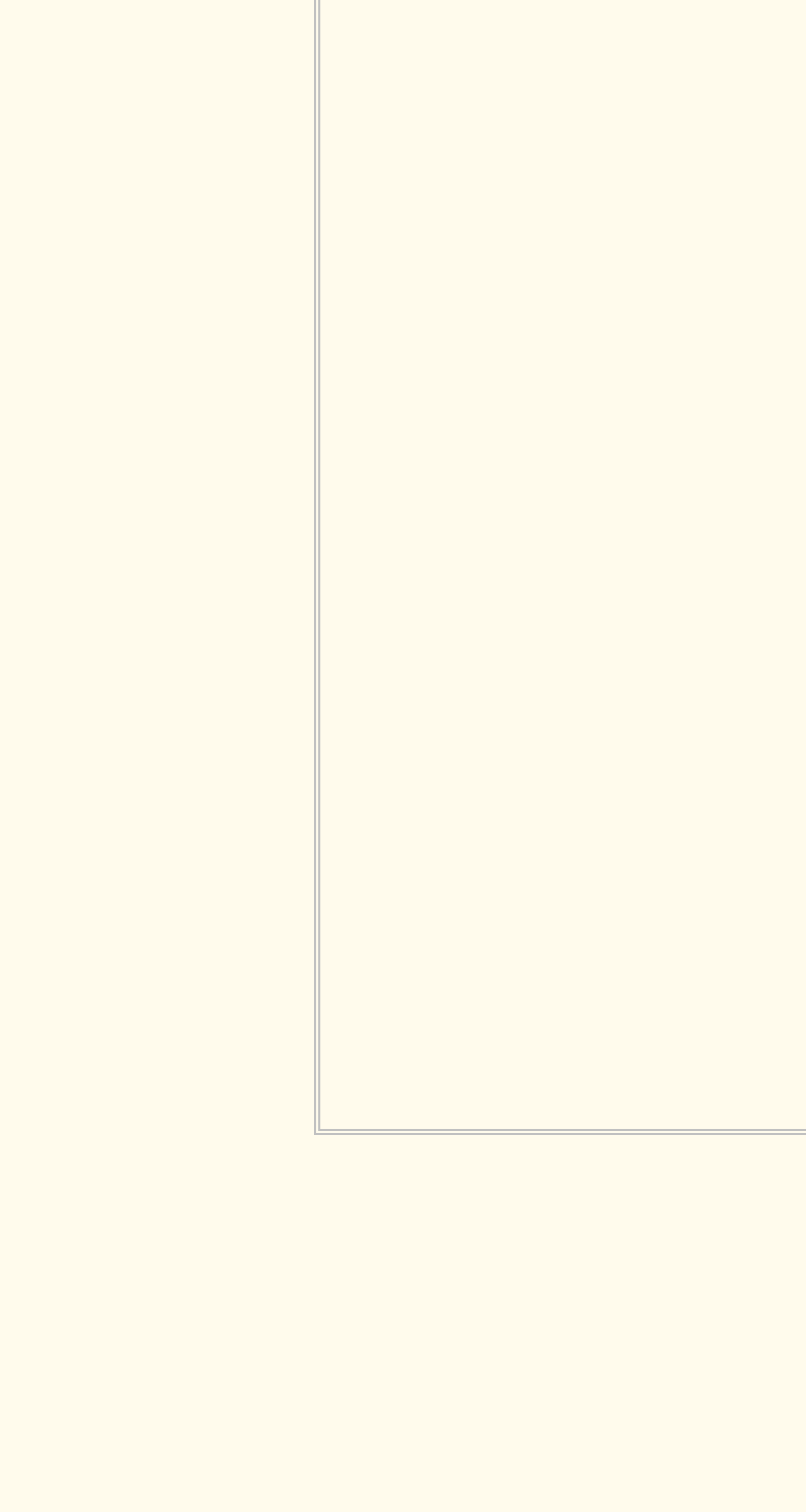Can you pinpoint the bounding box coordinates for the clickable element required for this instruction: "Click on Back to top"? The coordinates should be four float numbers between 0 and 1, i.e., [left, top, right, bottom].

[0.39, 0.945, 0.557, 0.965]